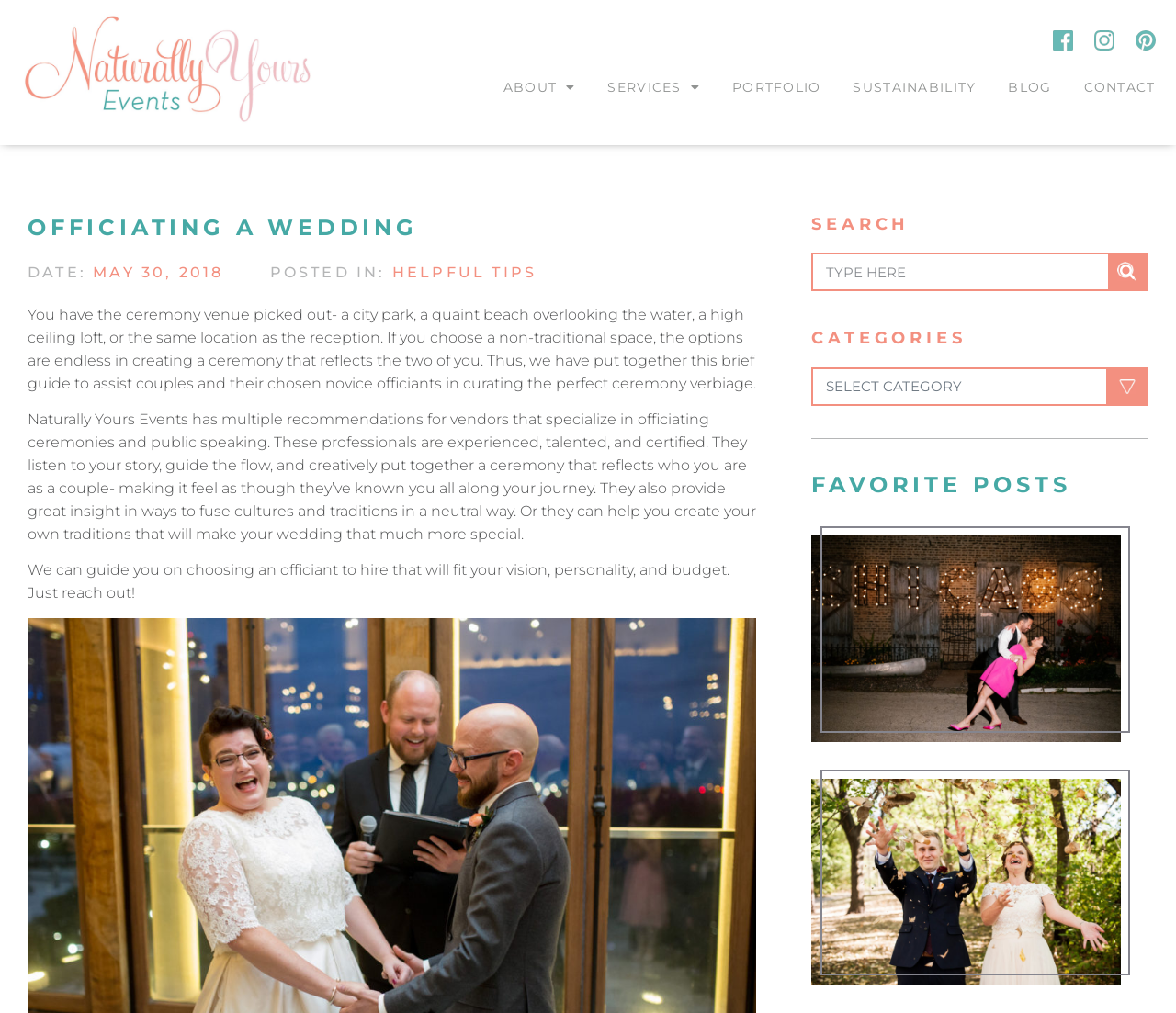Describe the webpage in detail, including text, images, and layout.

This webpage is about officiating a wedding, specifically providing guidance on creating a ceremony that reflects the couple's personality. At the top left, there is a link to the website's homepage. On the top right, there are three social media links, each accompanied by an image. Below these links, there is a navigation menu with options such as "ABOUT", "SERVICES", "PORTFOLIO", "SUSTAINABILITY", "BLOG", and "CONTACT".

The main content of the page is divided into two sections. On the left, there is a heading "OFFICIATING A WEDDING" followed by a brief guide to assist couples in curating the perfect ceremony verbiage. This section consists of three paragraphs of text, which discuss the importance of choosing a ceremony venue, the benefits of hiring a professional officiant, and the services offered by Naturally Yours Events.

On the right, there is a search bar with a search button, allowing users to search for specific content on the website. Below the search bar, there are three headings: "CATEGORIES", "FAVORITE POSTS", and a combobox to select categories. Under the "FAVORITE POSTS" heading, there are two article previews.

At the top of the page, there is a date and time stamp, indicating when the post was published. There is also a link to "HELPFUL TIPS" related to wedding ceremonies. Overall, the webpage provides valuable information and resources for couples planning their wedding ceremony.